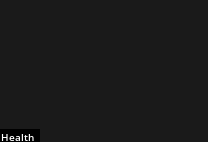Describe all the aspects of the image extensively.

The image presented appears to be associated with the article titled "Biscotti Strain Edibles." It features a visual representation or product related to this topic, which is categorized under the "Health" section. This section likely highlights health-related articles and discussions, suggesting that the image may illustrate either a product or concept relevant to health and wellness. The content encourages readers to explore the benefits and aspects of Biscotti Strain Edibles, which could pertain to culinary uses, health enhancements, or lifestyle choices connected to edibles.